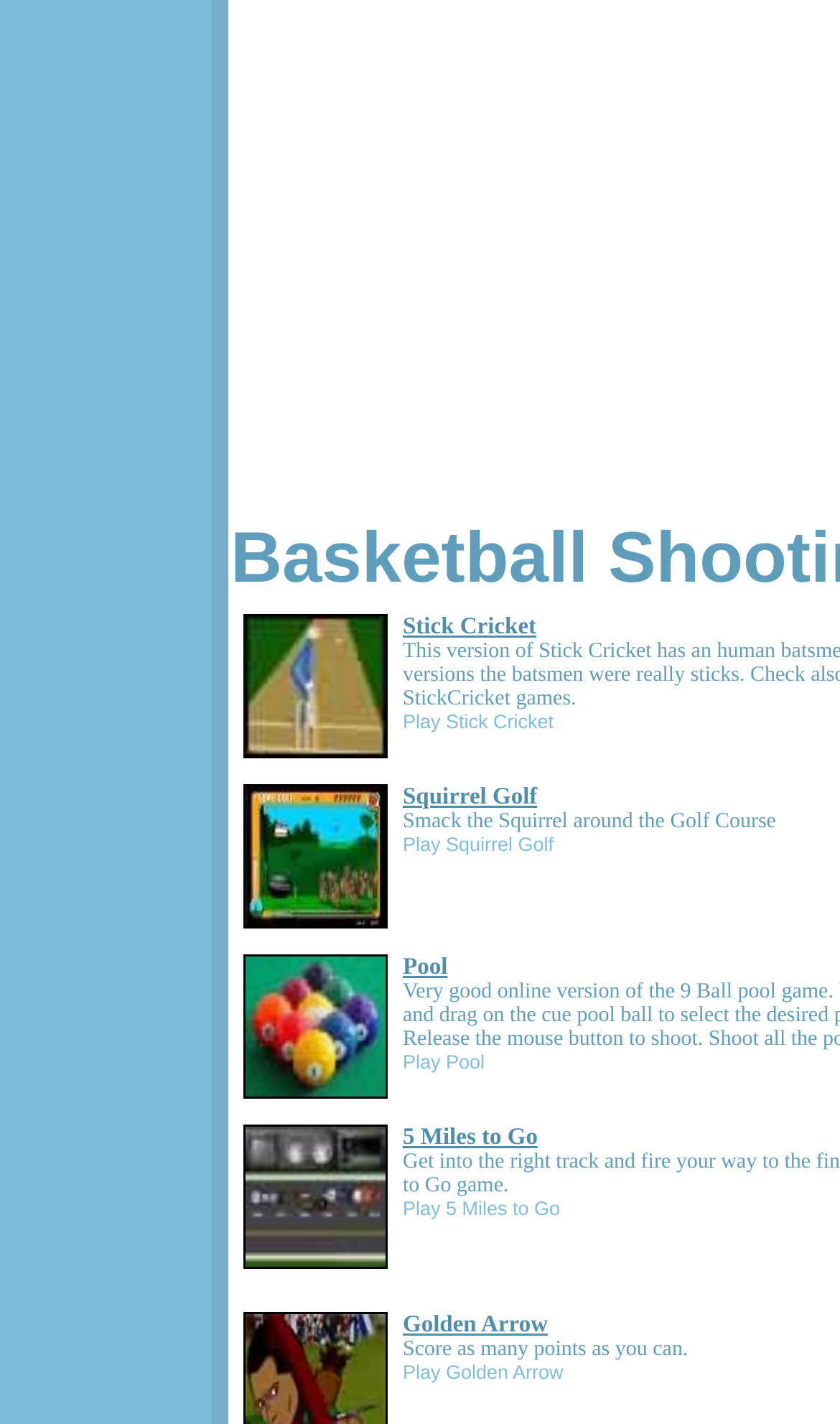Are all games listed in alphabetical order?
Based on the screenshot, provide a one-word or short-phrase response.

No